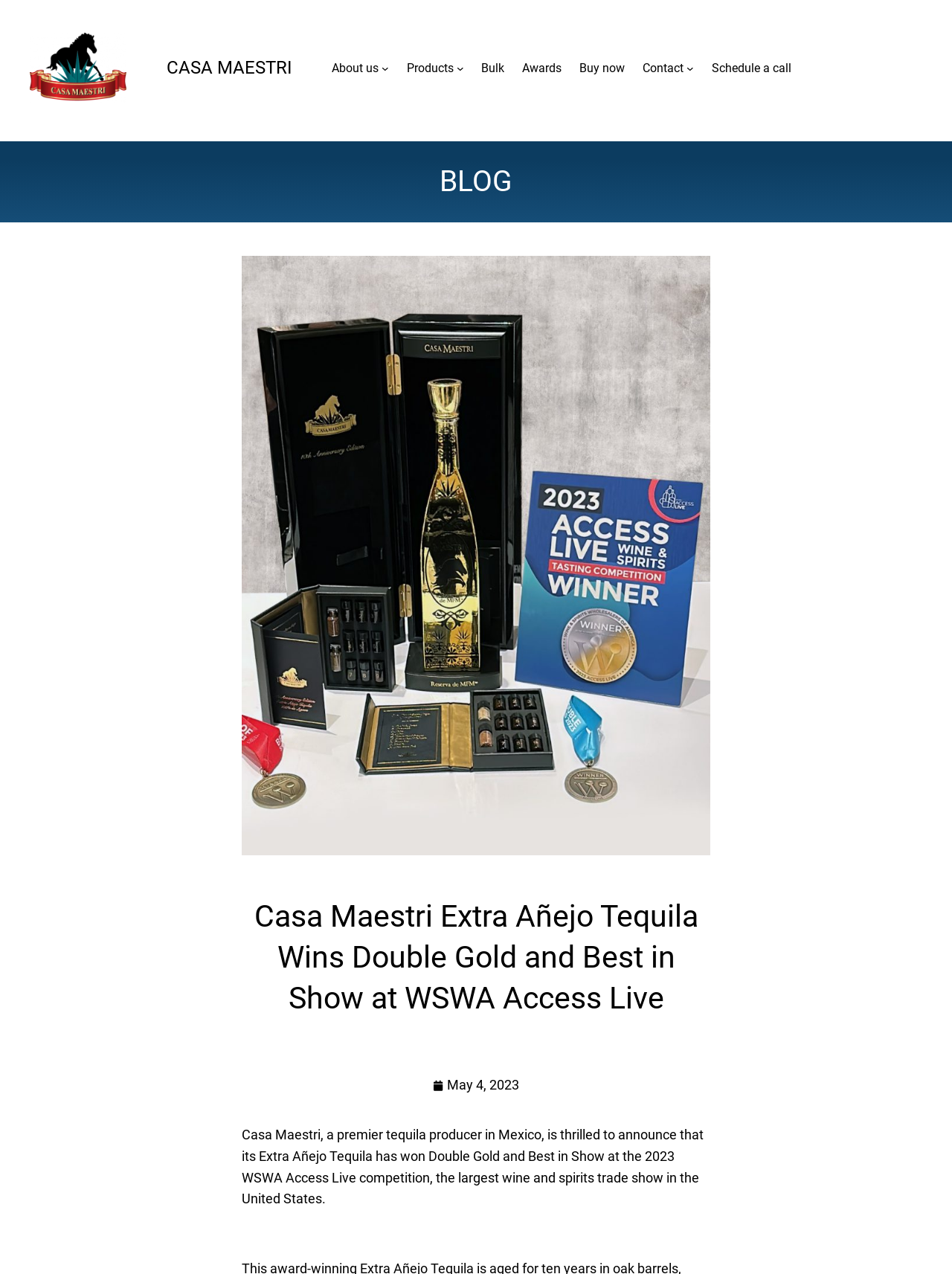Please determine the bounding box coordinates of the element's region to click for the following instruction: "Navigate to About us page".

[0.349, 0.046, 0.398, 0.061]